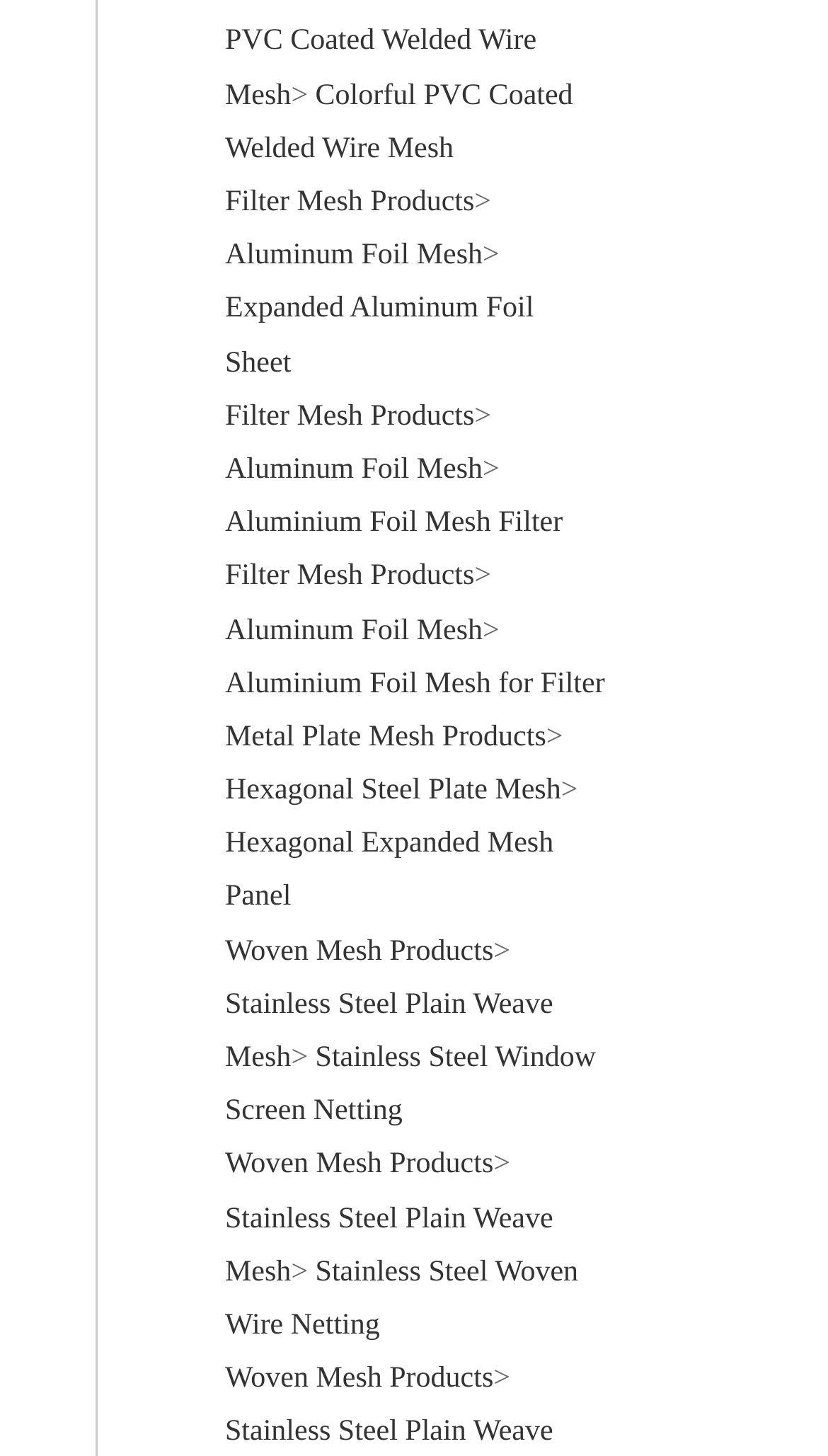Locate the bounding box coordinates of the area to click to fulfill this instruction: "View Filter Mesh Products". The bounding box should be presented as four float numbers between 0 and 1, in the order [left, top, right, bottom].

[0.272, 0.128, 0.573, 0.15]